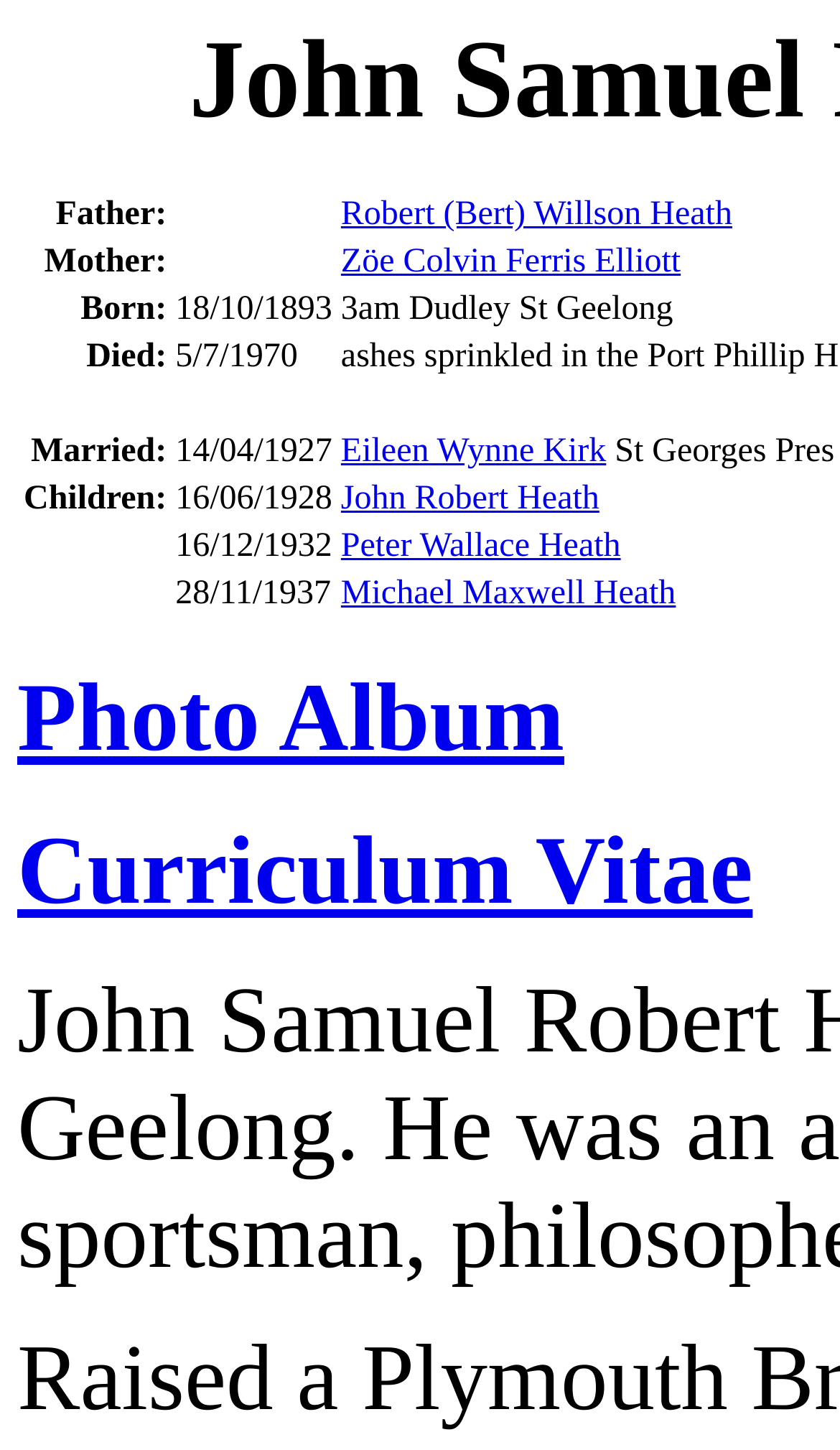Please find and report the primary heading text from the webpage.

John Samuel Robert Heath